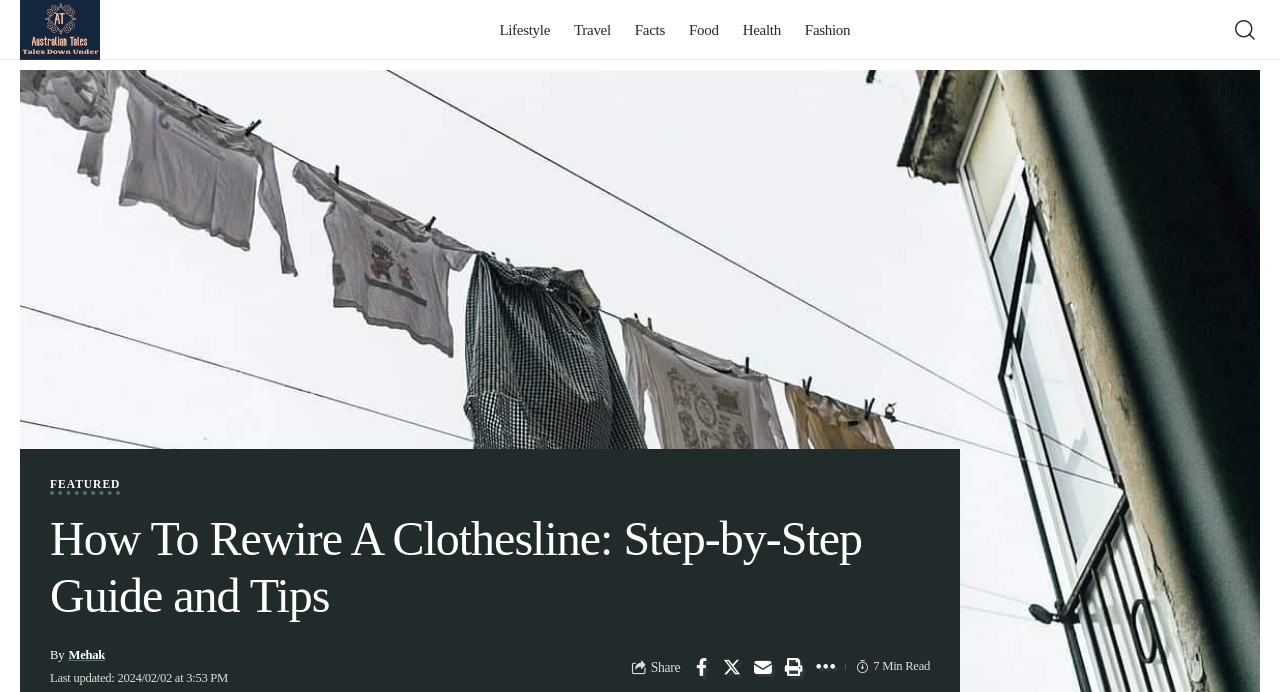How many sharing options are available?
Please respond to the question with a detailed and informative answer.

There are five sharing options available: 'Share on Facebook', 'Share on Twitter', 'Email', 'Print', and 'More'.